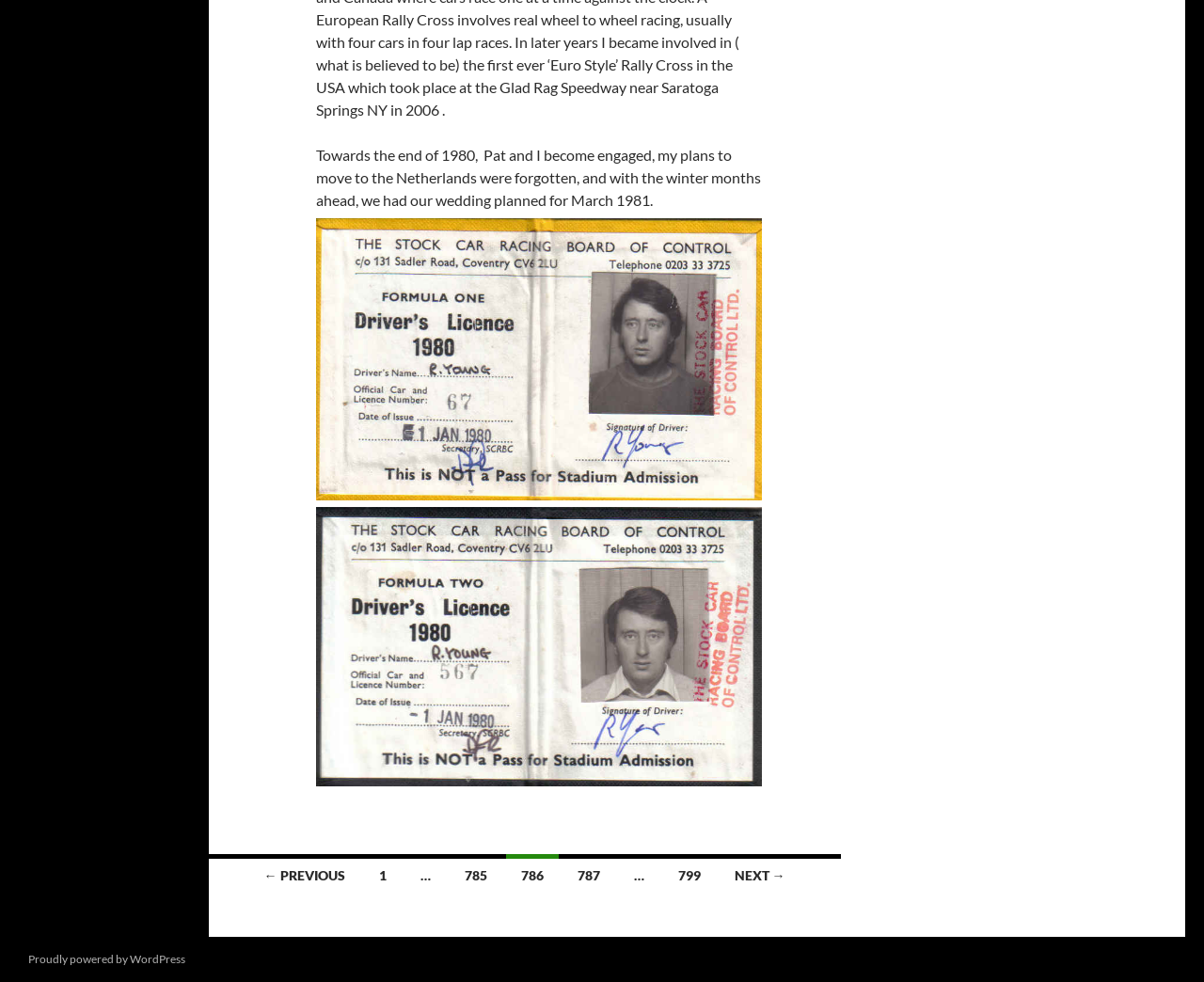Give the bounding box coordinates for the element described as: "787".

[0.467, 0.87, 0.511, 0.908]